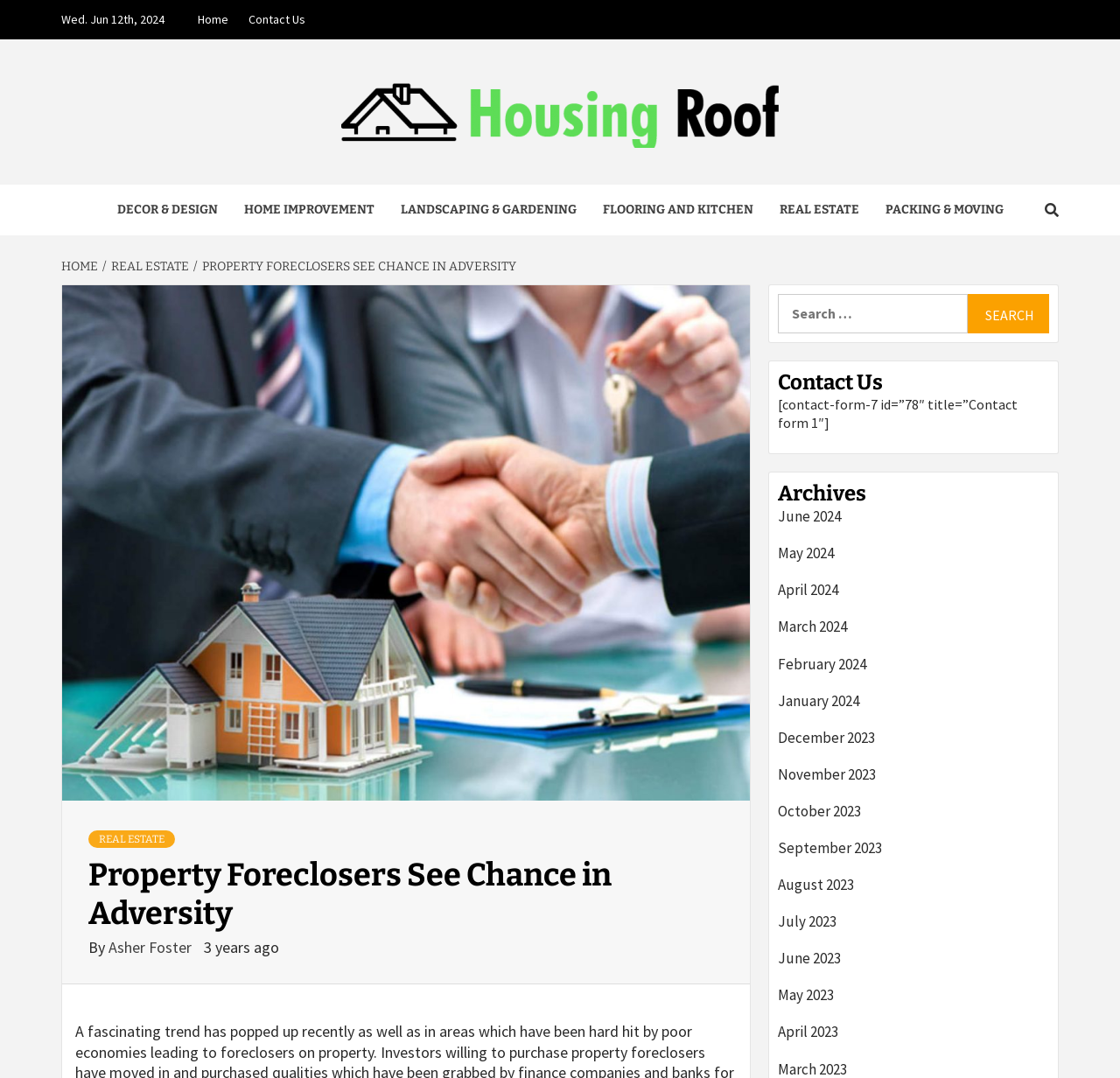Locate the UI element that matches the description Home in the webpage screenshot. Return the bounding box coordinates in the format (top-left x, top-left y, bottom-right x, bottom-right y), with values ranging from 0 to 1.

[0.055, 0.24, 0.091, 0.254]